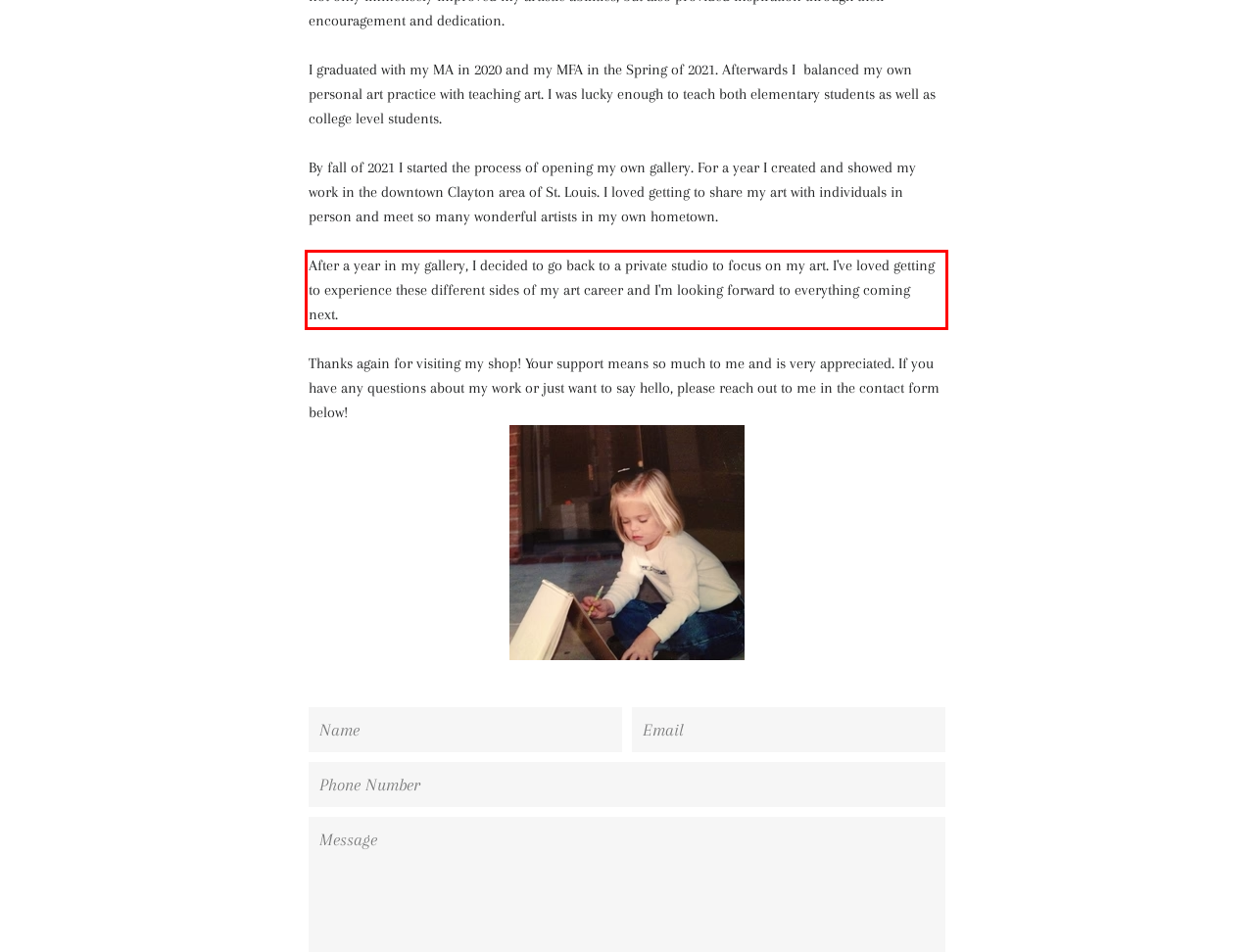Observe the screenshot of the webpage that includes a red rectangle bounding box. Conduct OCR on the content inside this red bounding box and generate the text.

After a year in my gallery, I decided to go back to a private studio to focus on my art. I've loved getting to experience these different sides of my art career and I'm looking forward to everything coming next.